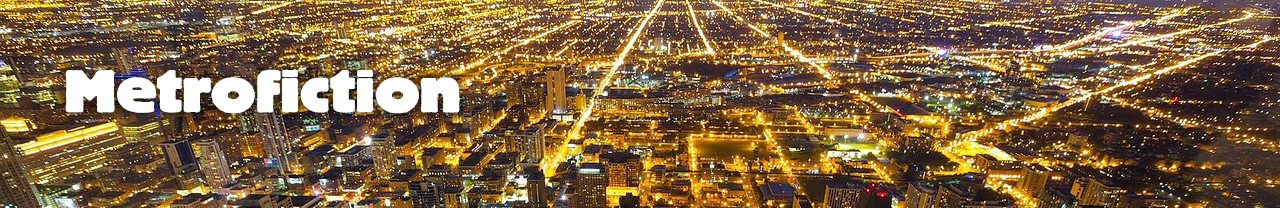Describe the scene in the image with detailed observations.

The image features a captivating panoramic view of a vibrant city skyline illuminated at night, presented beneath the bold and artistic title "Metrofiction." The urban landscape is awash with shimmering lights, showcasing a dynamic network of streets and buildings that create a lively atmosphere. This visually striking scene embodies the essence of city life, evoking feelings of energy and activity typically associated with metropolitan settings. The title itself hints at the urban narratives and stories that unfold within such bustling environments, suggesting a connection between the visual splendor of the city and the literary journeys that explore its depths.